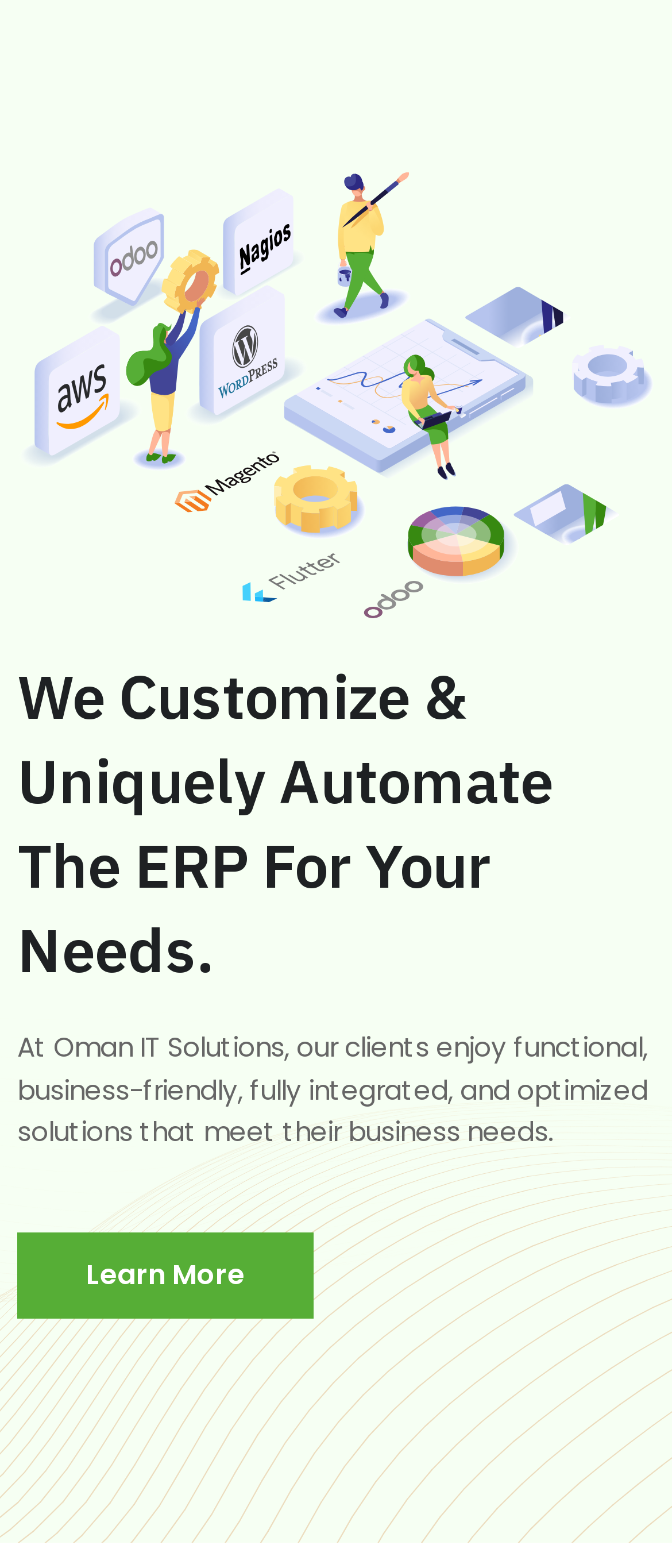Provide a short answer using a single word or phrase for the following question: 
What is the purpose of the ERP?

To meet business needs